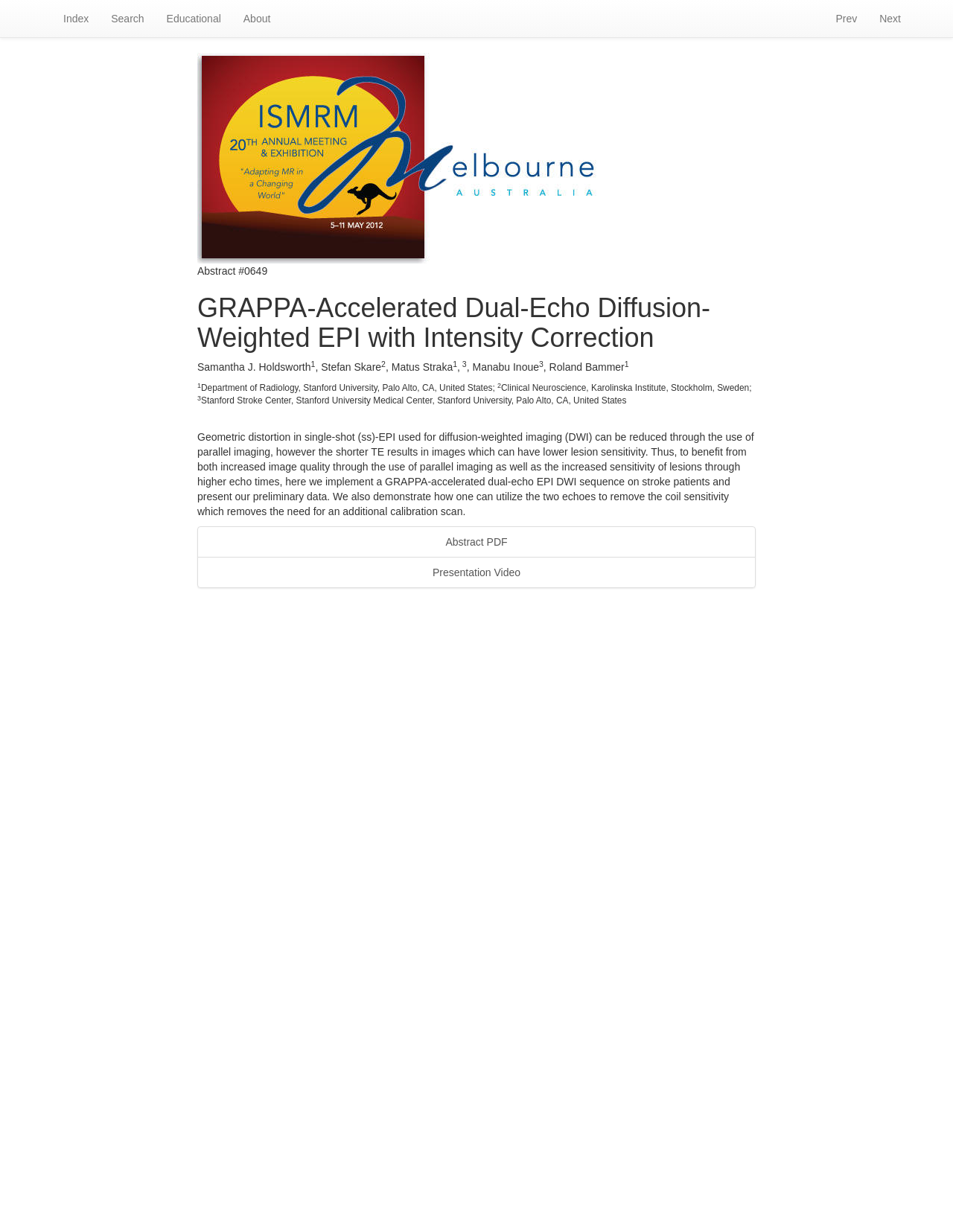Determine the bounding box coordinates for the area that needs to be clicked to fulfill this task: "Click on Index". The coordinates must be given as four float numbers between 0 and 1, i.e., [left, top, right, bottom].

[0.055, 0.0, 0.105, 0.03]